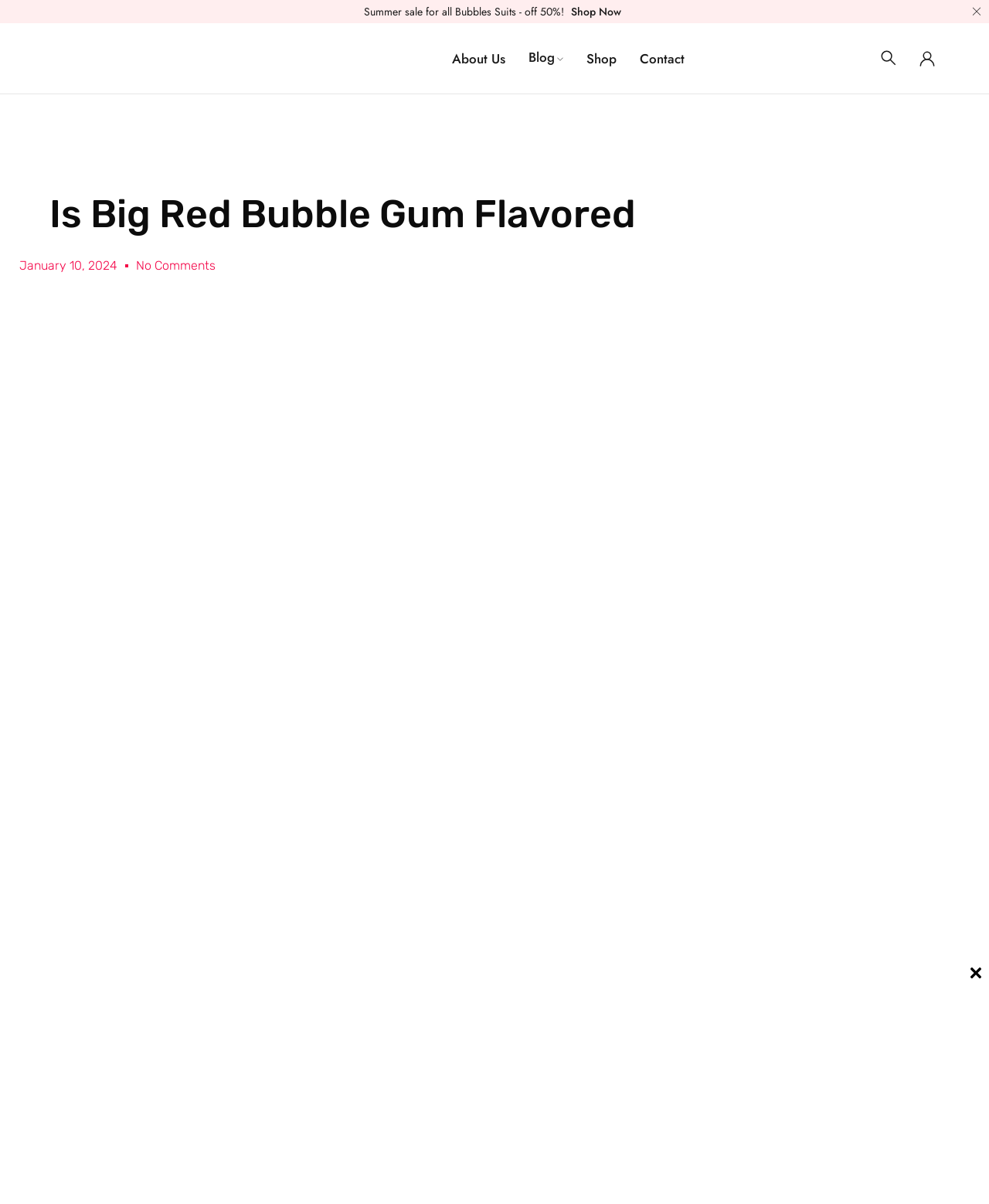What is the position of the 'Shop Now' button?
Based on the visual details in the image, please answer the question thoroughly.

The 'Shop Now' button is located at the top right of the webpage, next to the summer sale banner, with its bounding box coordinates being [0.573, 0.003, 0.632, 0.016].